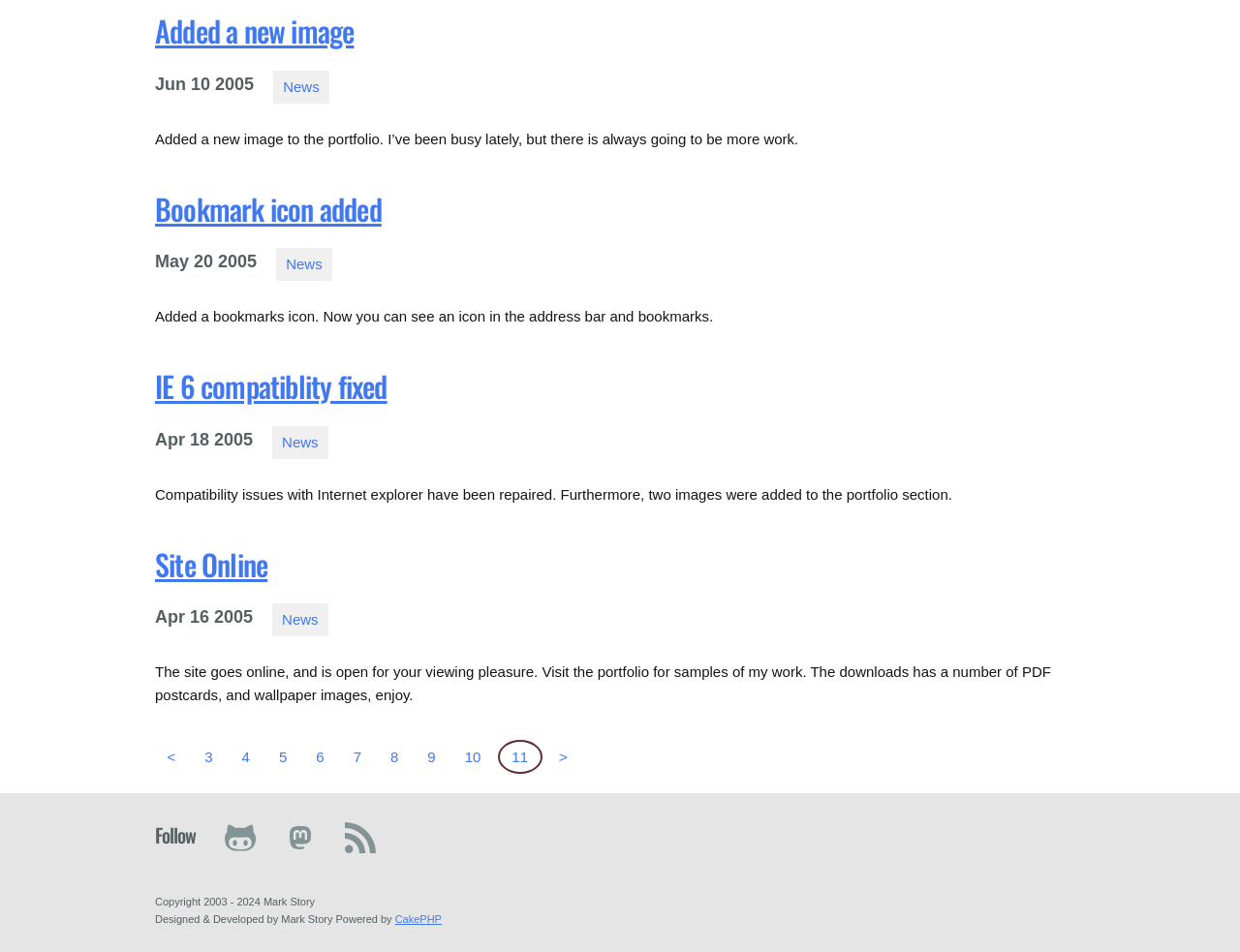Find the bounding box coordinates of the clickable area that will achieve the following instruction: "Click on 'News'".

[0.22, 0.074, 0.265, 0.108]